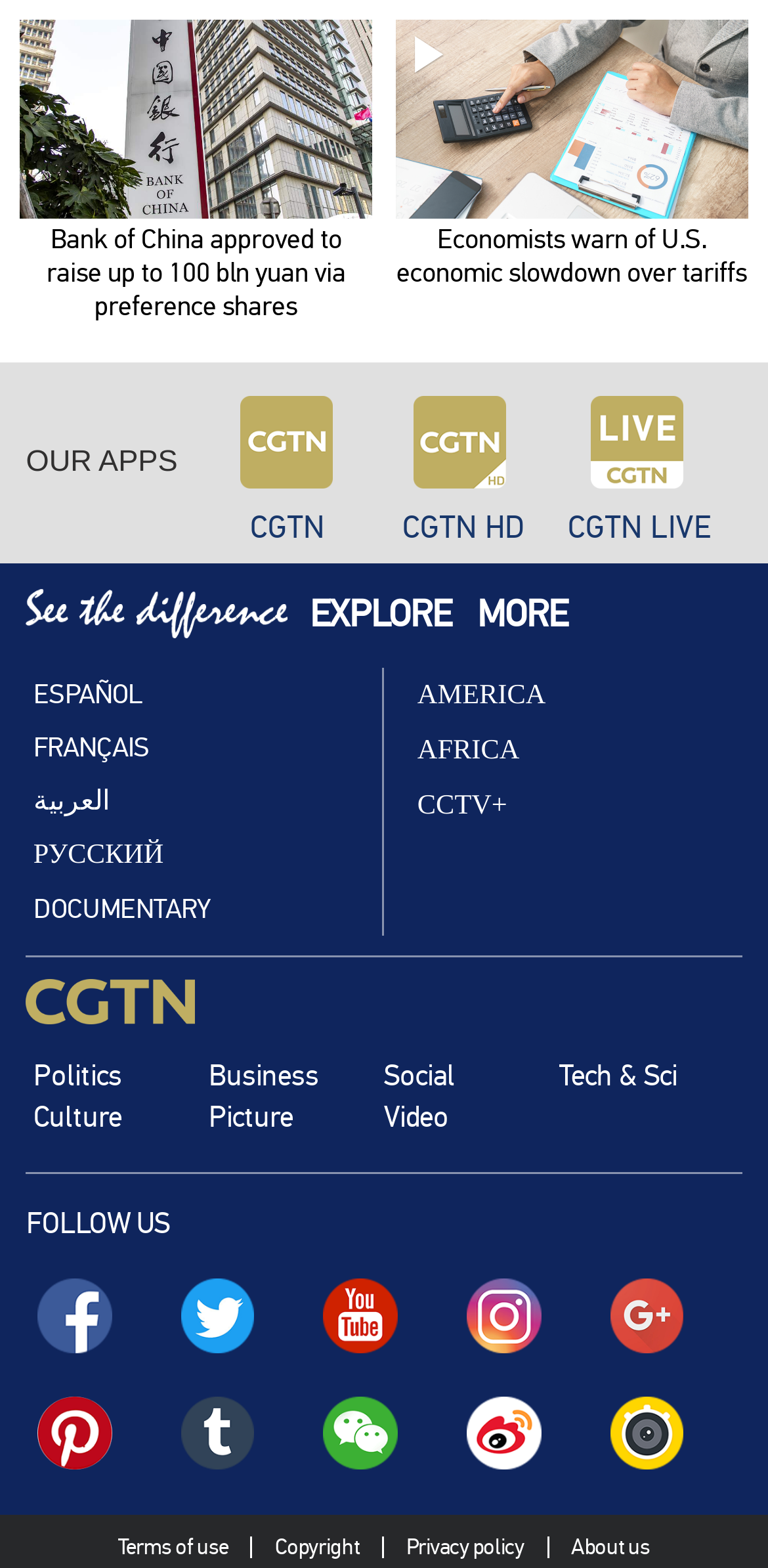Please determine the bounding box coordinates of the clickable area required to carry out the following instruction: "Read terms of use". The coordinates must be four float numbers between 0 and 1, represented as [left, top, right, bottom].

[0.154, 0.977, 0.298, 0.995]